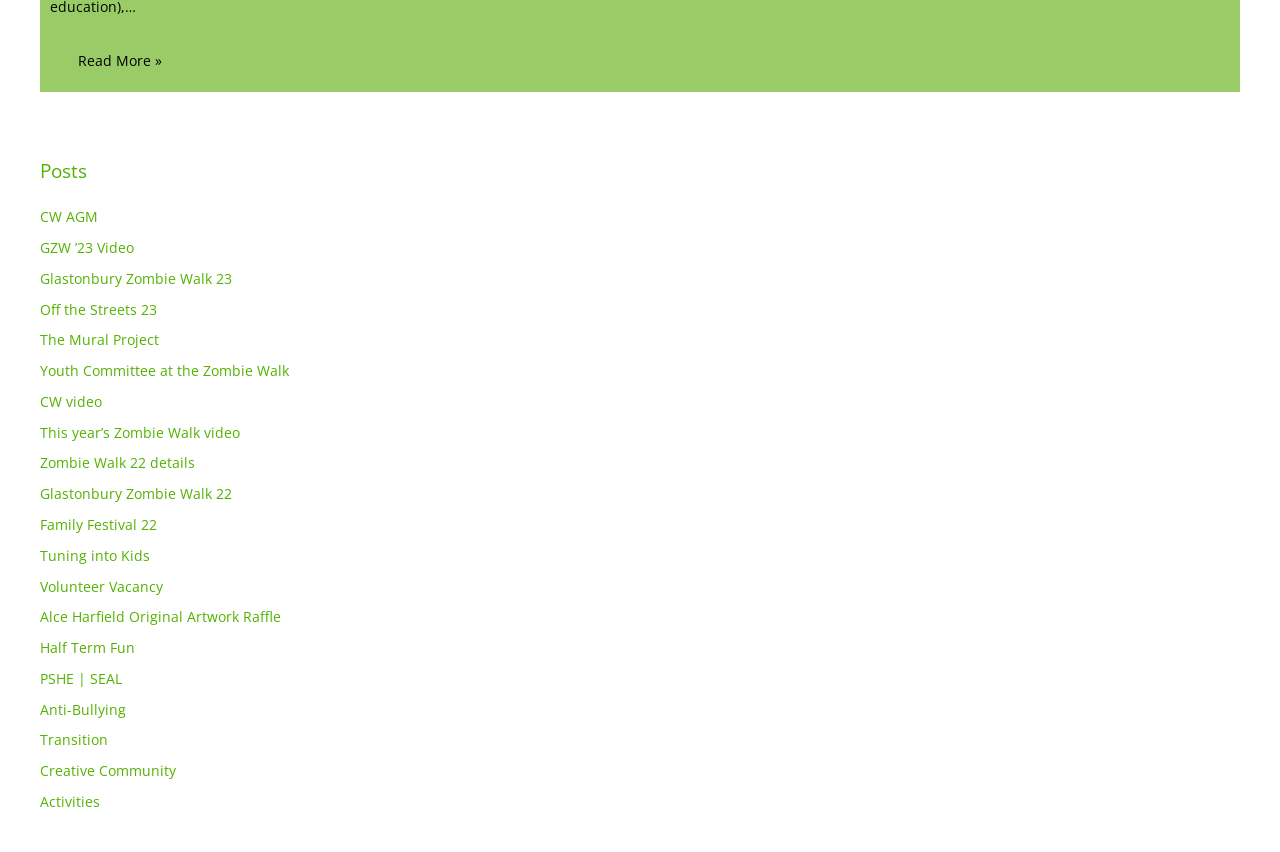Respond concisely with one word or phrase to the following query:
What is the first link under the 'Posts' category?

CW AGM